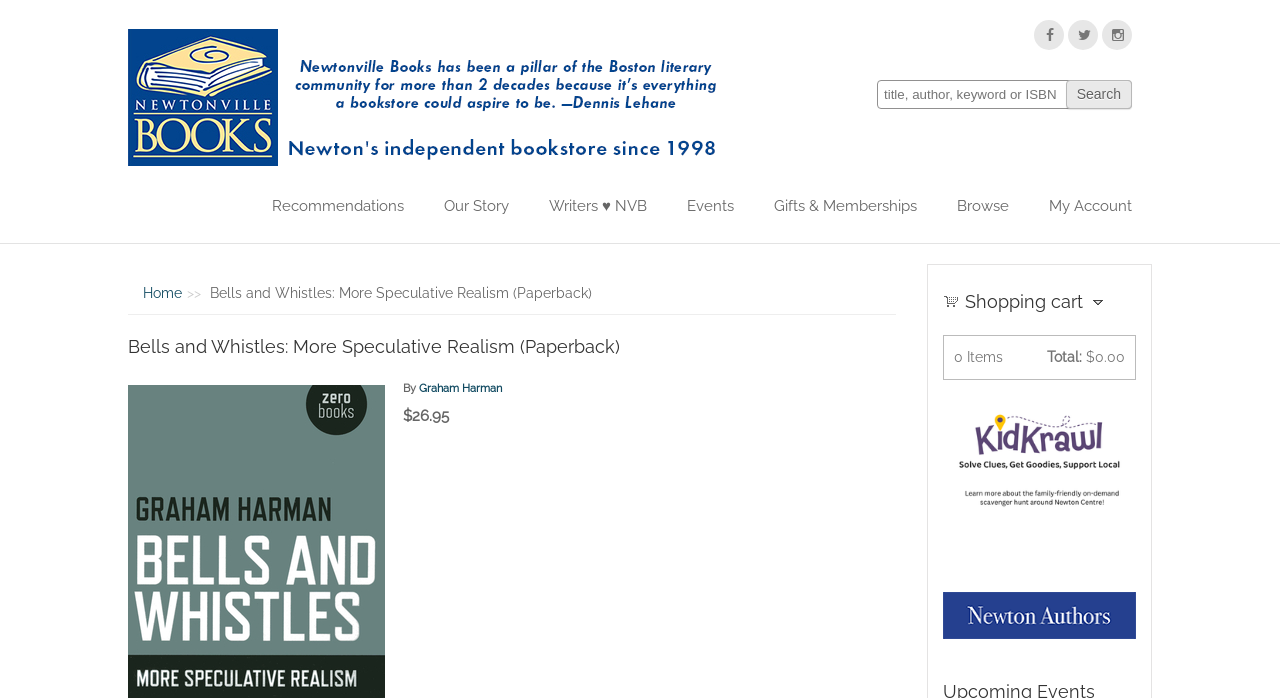Pinpoint the bounding box coordinates of the clickable area necessary to execute the following instruction: "Browse books". The coordinates should be given as four float numbers between 0 and 1, namely [left, top, right, bottom].

[0.732, 0.245, 0.804, 0.348]